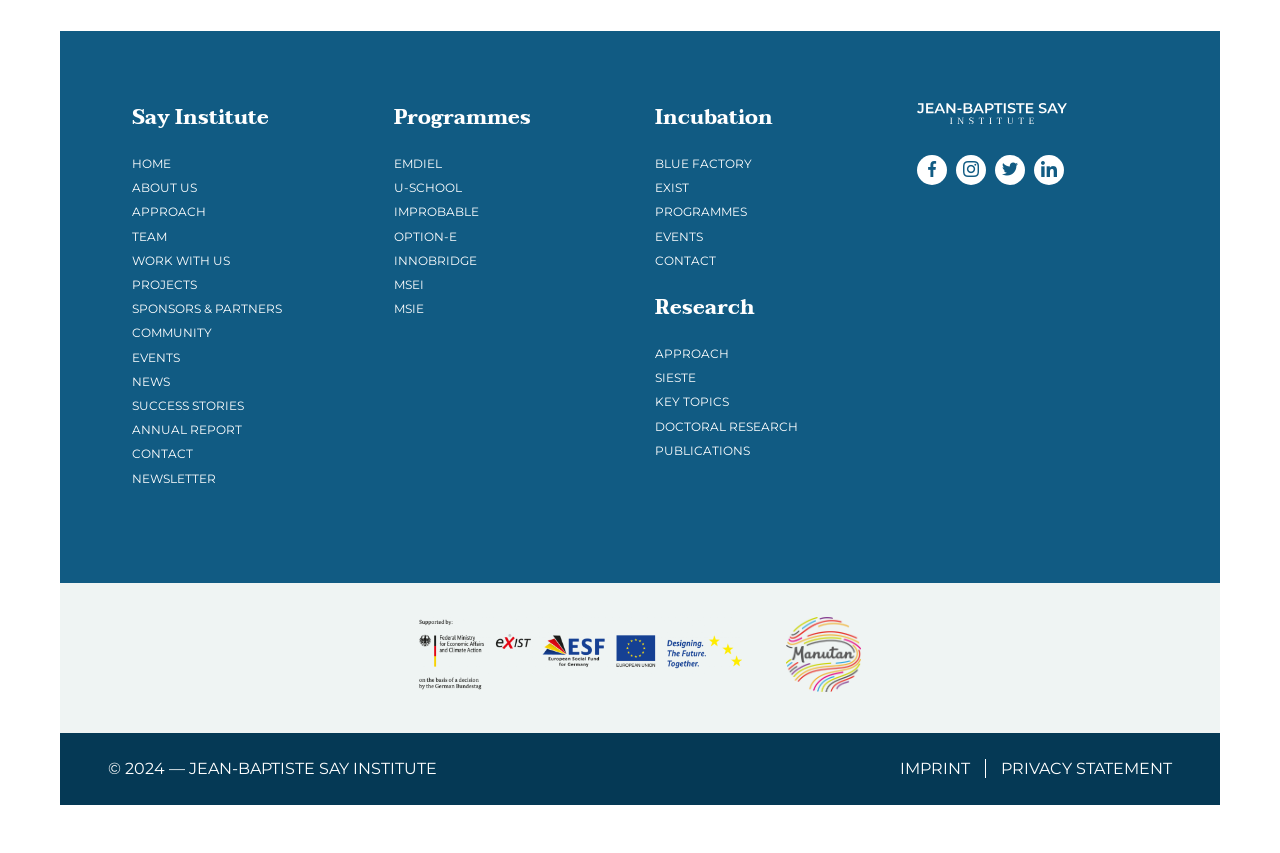Identify the bounding box for the described UI element. Provide the coordinates in (top-left x, top-left y, bottom-right x, bottom-right y) format with values ranging from 0 to 1: Sponsors & Partners

[0.103, 0.353, 0.22, 0.371]